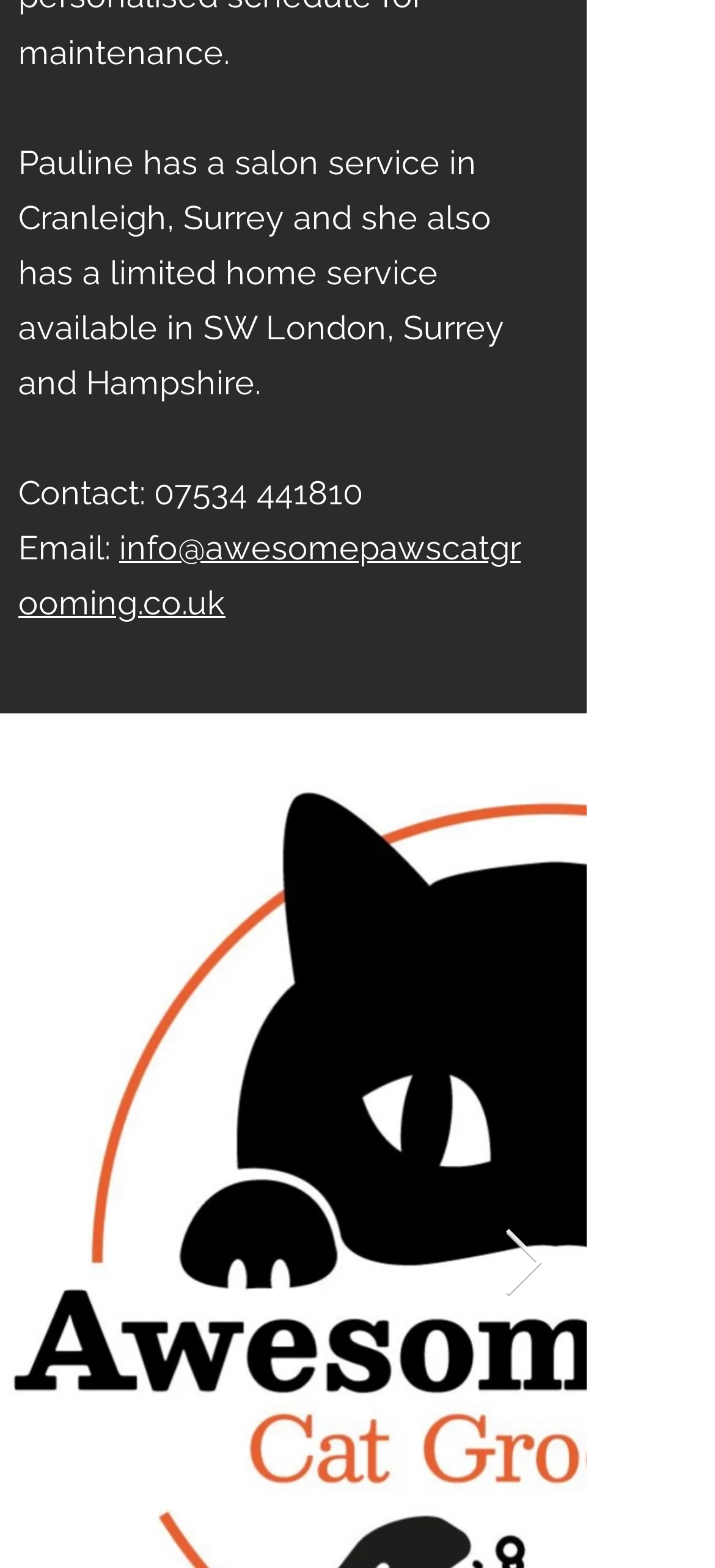What is Pauline's email address?
Answer the question with detailed information derived from the image.

The email address to contact Pauline is provided on the webpage as a link, which is info@awesomepawscatgrooming.co.uk.